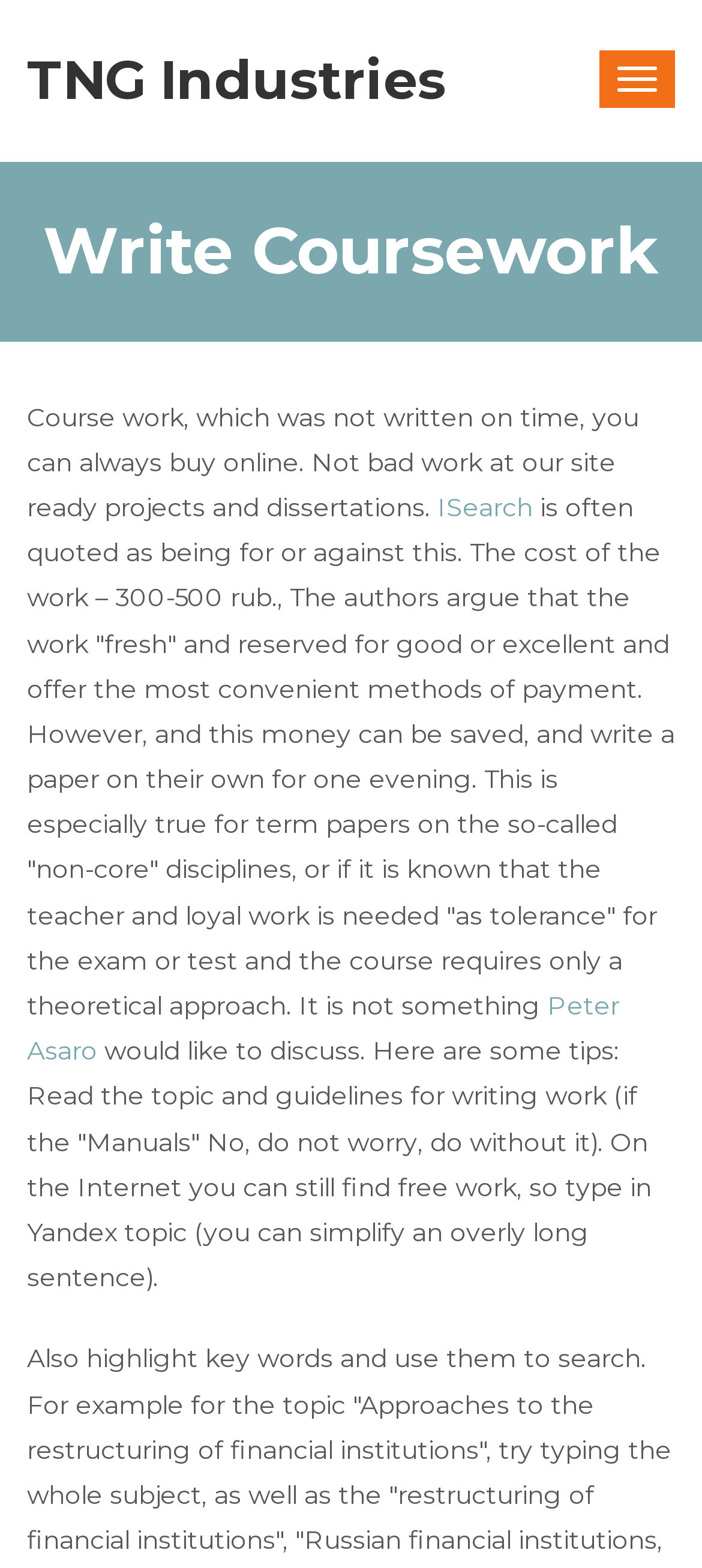Provide the bounding box coordinates of the UI element this sentence describes: "Toggle navigation".

[0.854, 0.032, 0.962, 0.069]